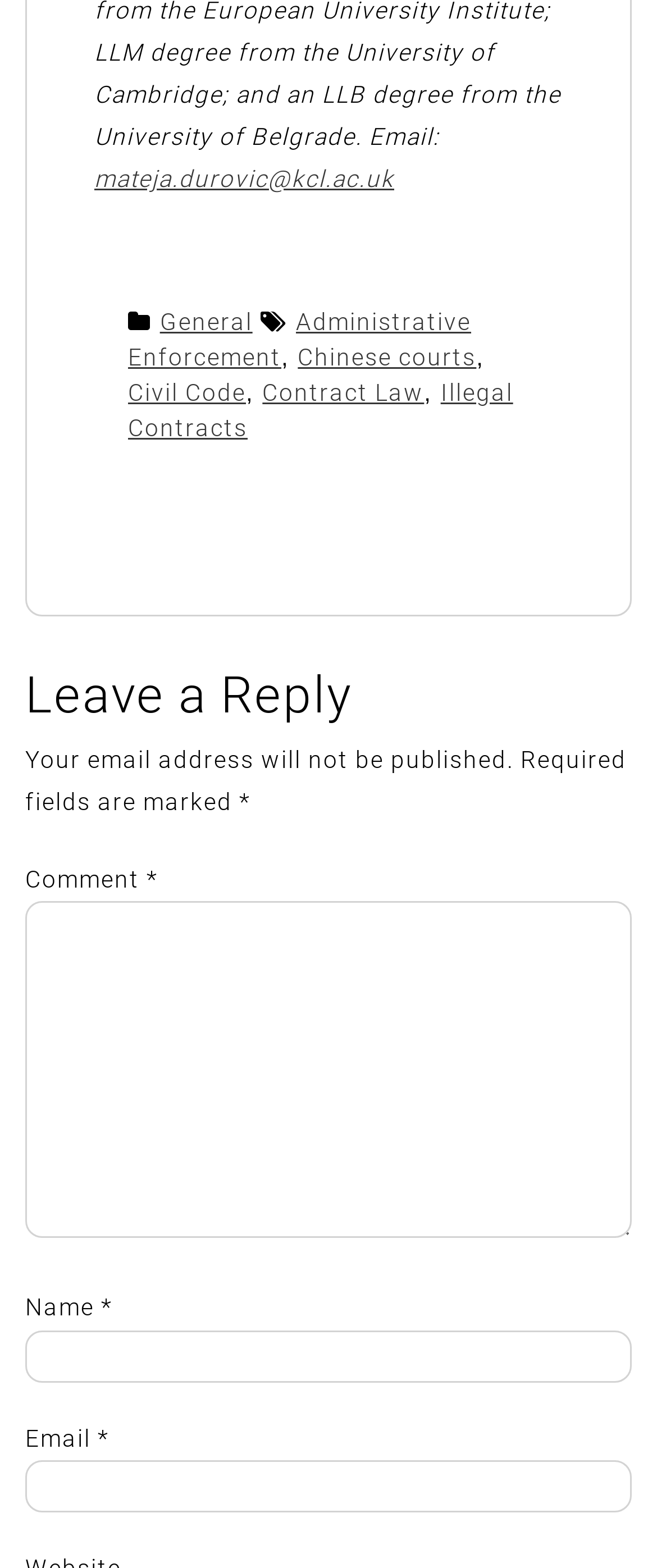Provide the bounding box coordinates of the section that needs to be clicked to accomplish the following instruction: "Leave a reply."

[0.038, 0.425, 0.962, 0.46]